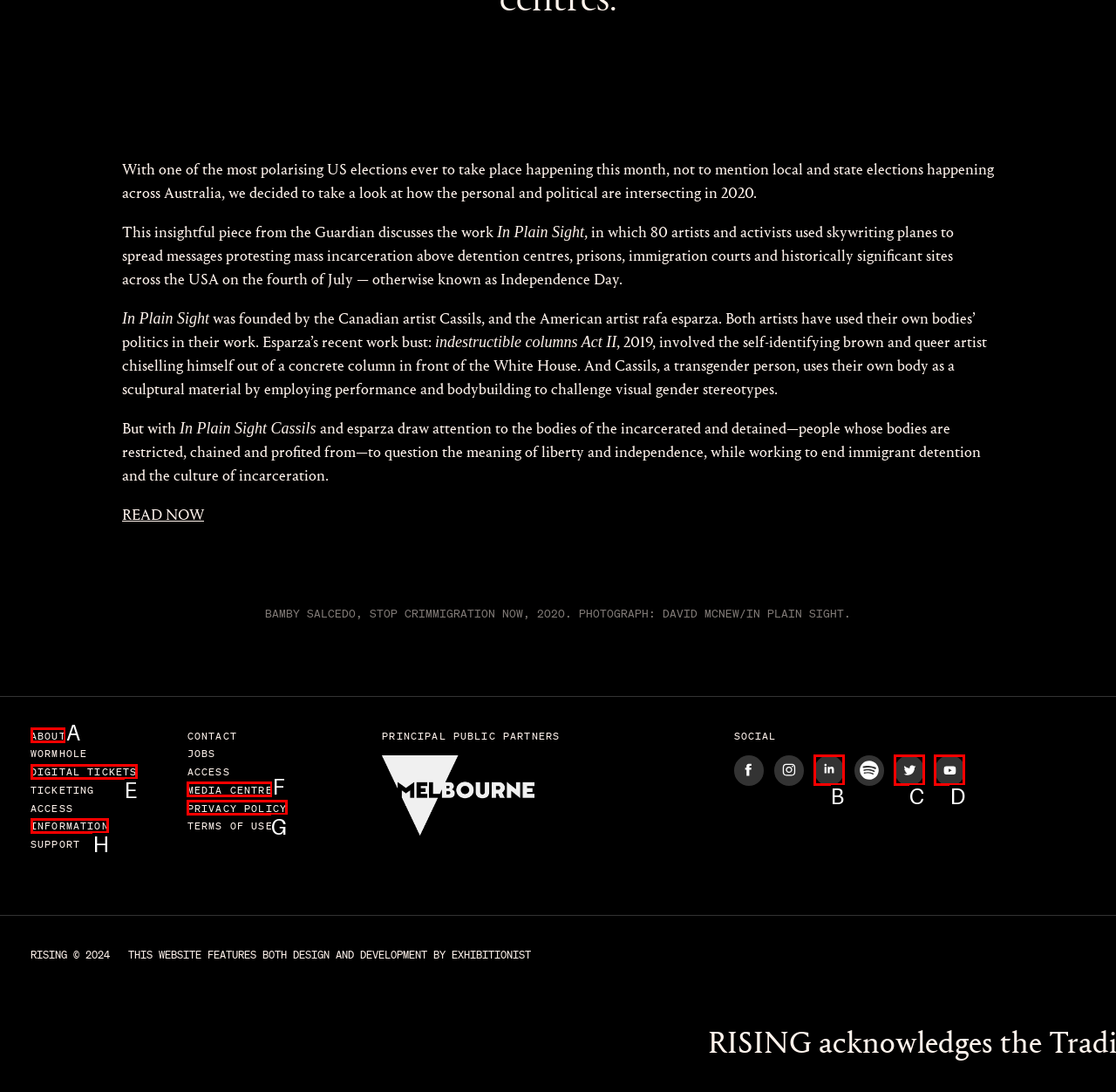Select the option that matches the description: Media centre. Answer with the letter of the correct option directly.

F